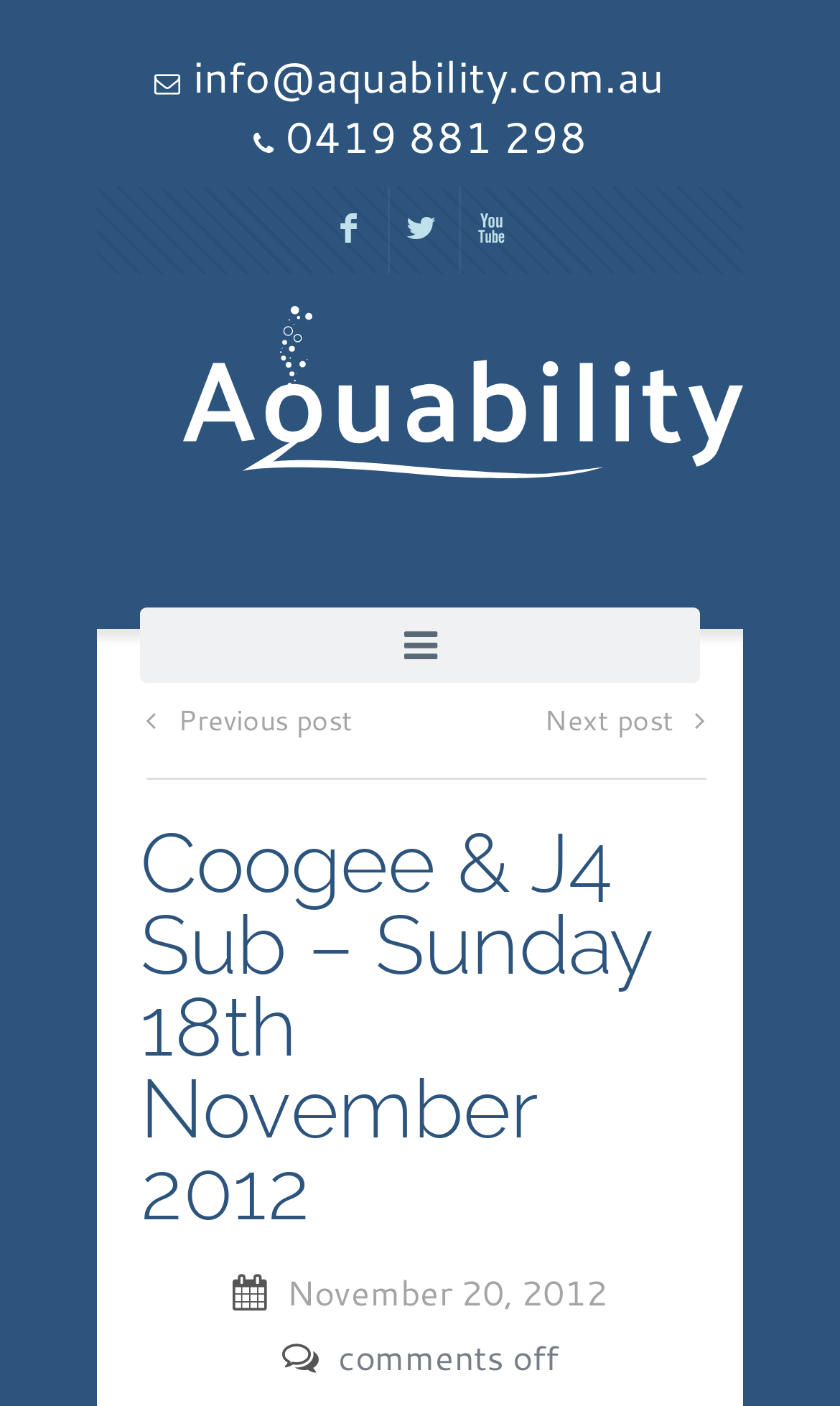Determine the webpage's heading and output its text content.

Coogee & J4 Sub – Sunday 18th November 2012